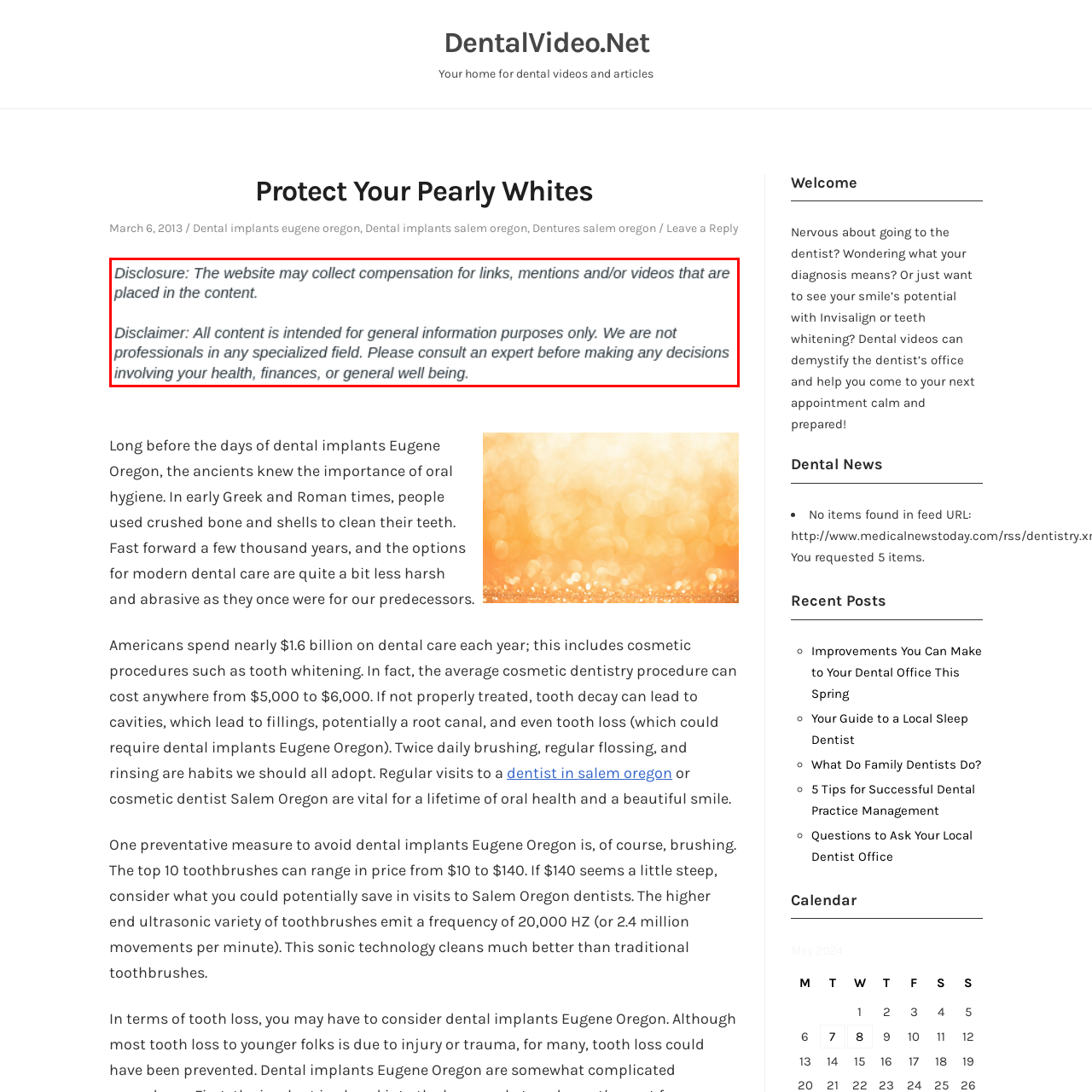Generate a detailed caption for the image within the red outlined area.

The image featured in this section of the website titled "Protect Your Pearly Whites" visually emphasizes the importance of oral hygiene. It accompanies an informative article discussing historical perspectives on dental care, starting from ancient practices to modern solutions. The website aims to educate readers on dental health, highlighting topics such as dental implants and cosmetic dentistry. Below the image, the text further elaborates on the significance of regular dental checkups and maintenance practices for a healthy smile. This context is part of a broader initiative to provide dental knowledge and resources to visitors interested in improving their dental care knowledge and practice.